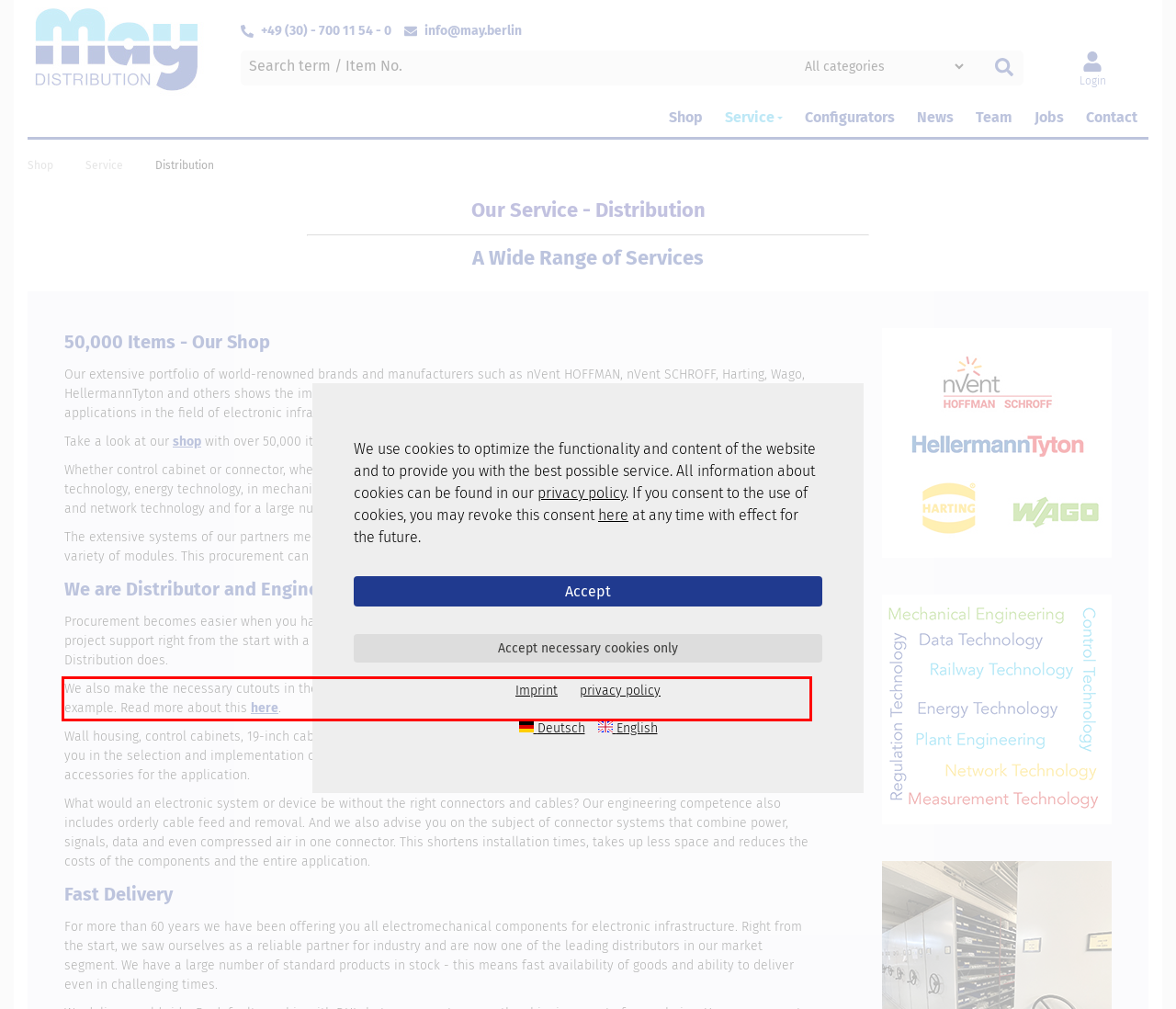Please perform OCR on the UI element surrounded by the red bounding box in the given webpage screenshot and extract its text content.

We also make the necessary cutouts in the housing or cabinet to accommodate connectors or other modifications, for example. Read more about this here.